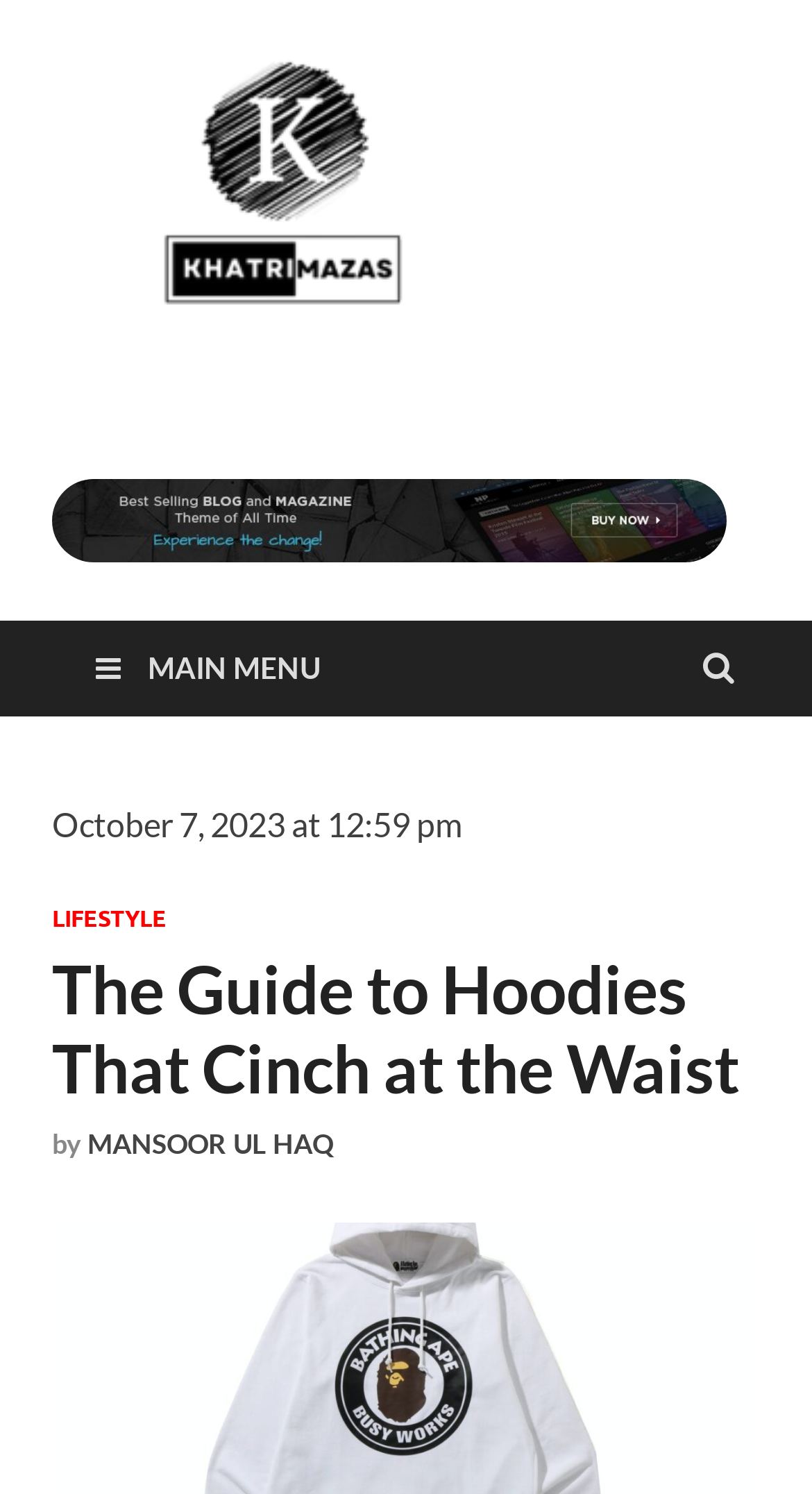Utilize the information from the image to answer the question in detail:
Who is the author of the blog post?

I found the author's name by looking at the text below the heading, which says 'by MANSOOR UL HAQ'.